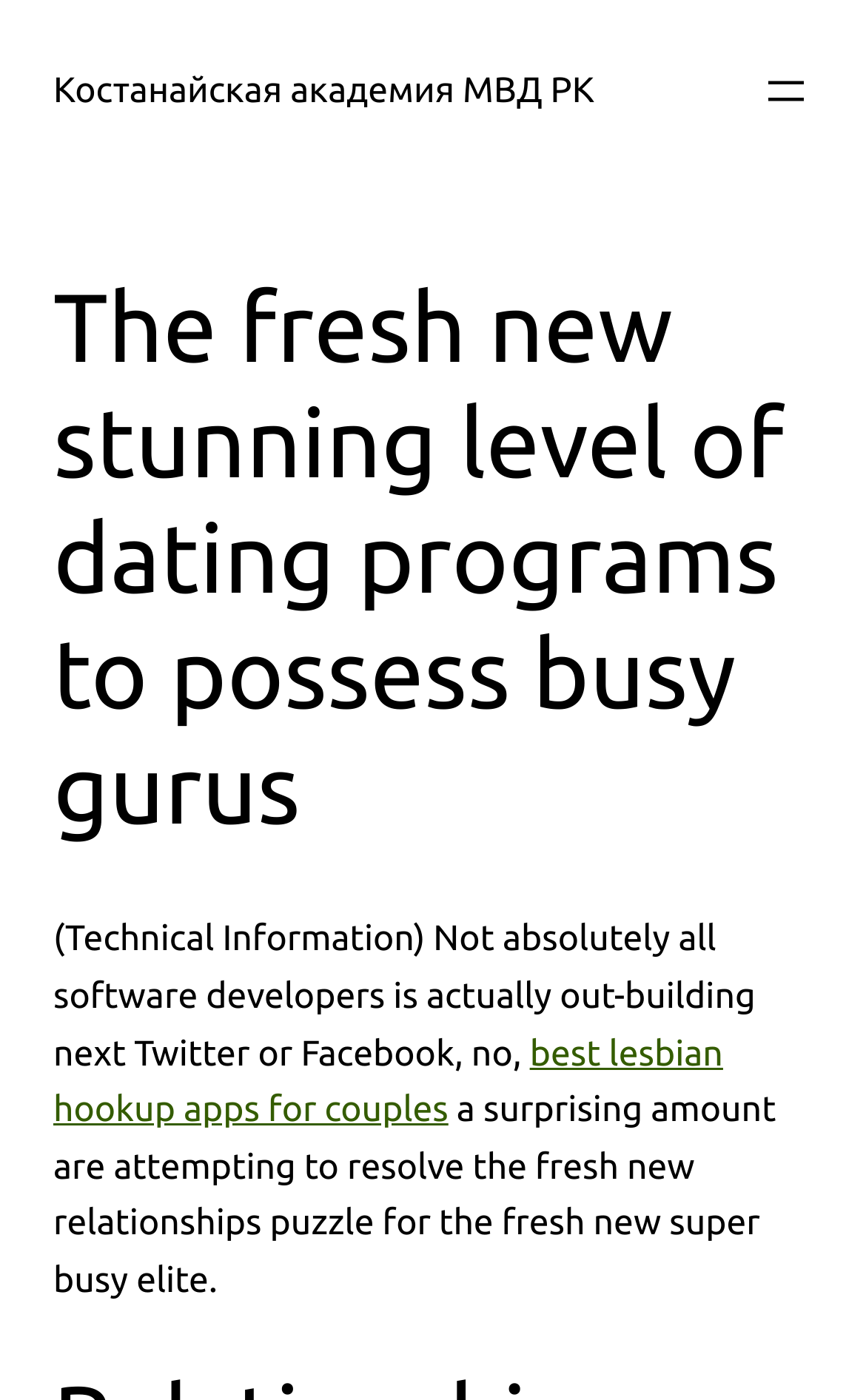Extract the primary heading text from the webpage.

The fresh new stunning level of dating programs to possess busy gurus